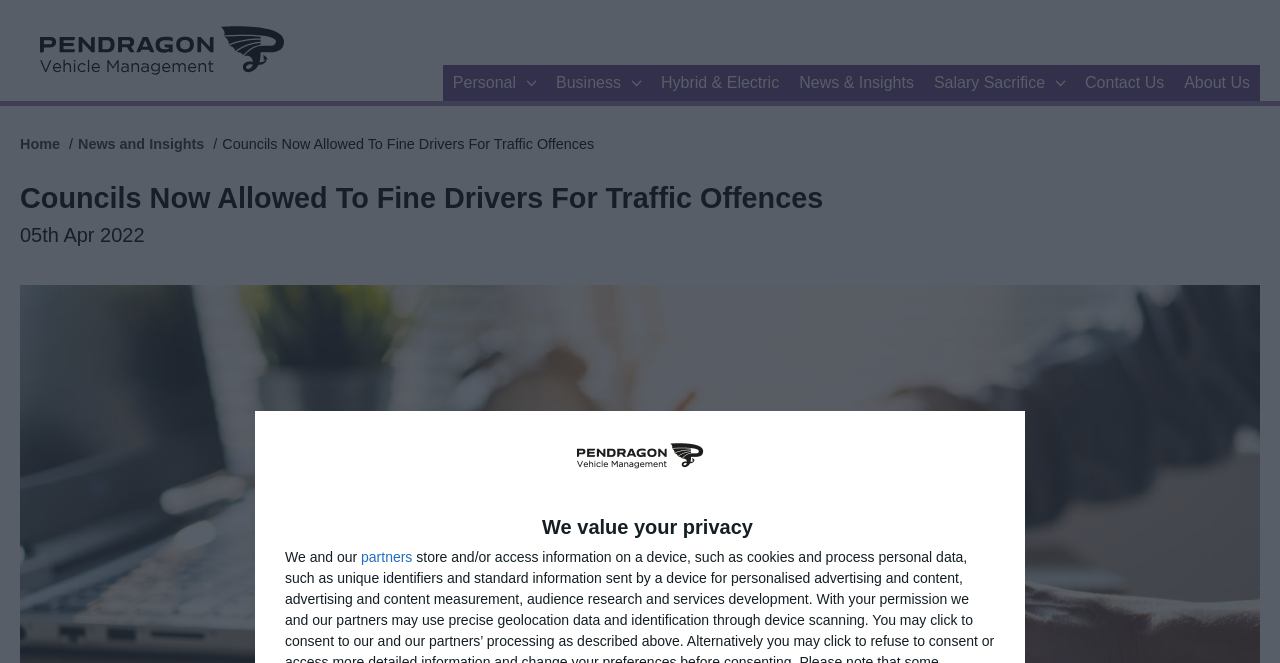Using a single word or phrase, answer the following question: 
What is the date of the news article?

05th Apr 2022